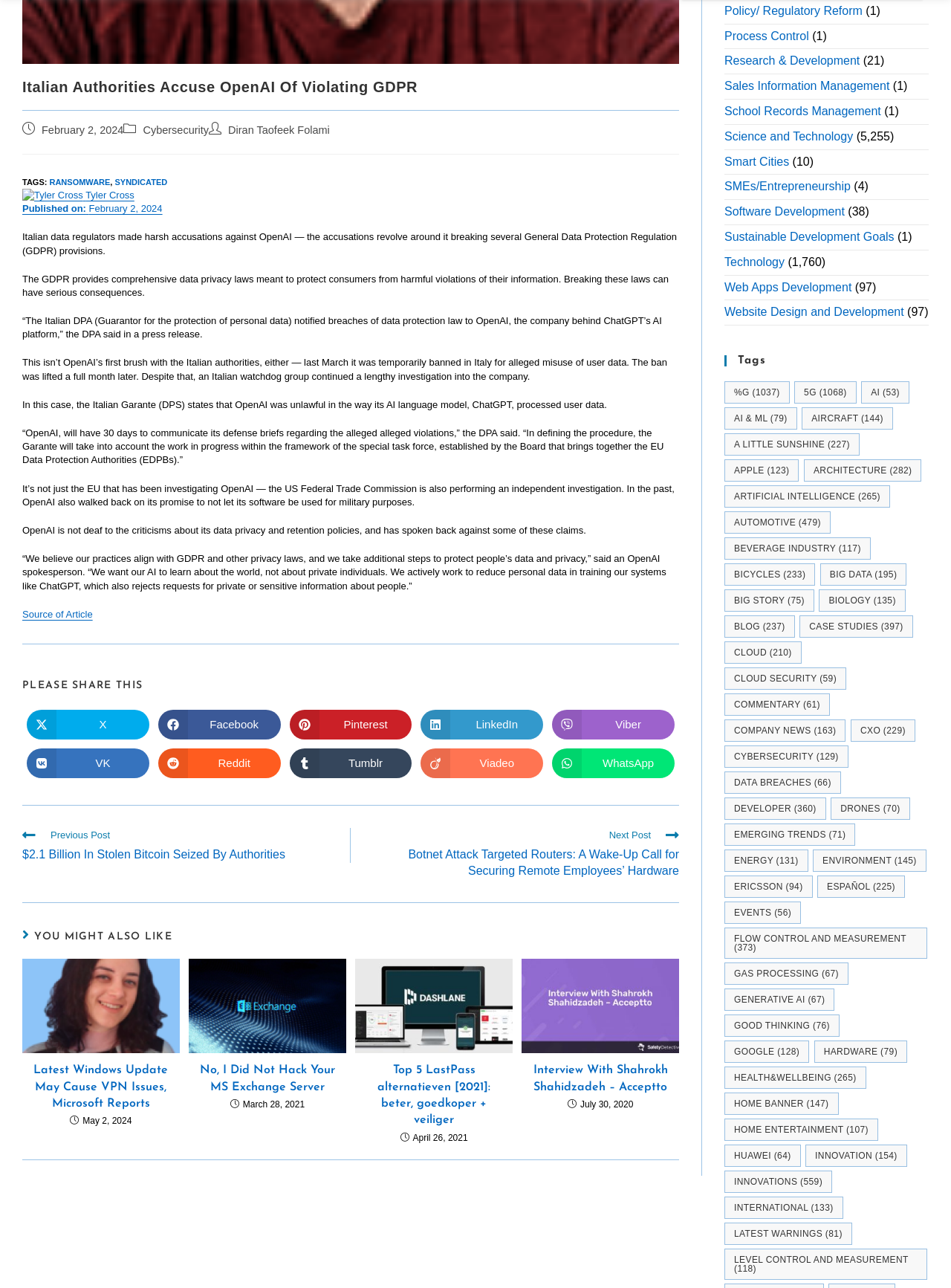Please identify the bounding box coordinates for the region that you need to click to follow this instruction: "Read the article 'Italian Authorities Accuse OpenAI Of Violating GDPR'".

[0.023, 0.18, 0.712, 0.199]